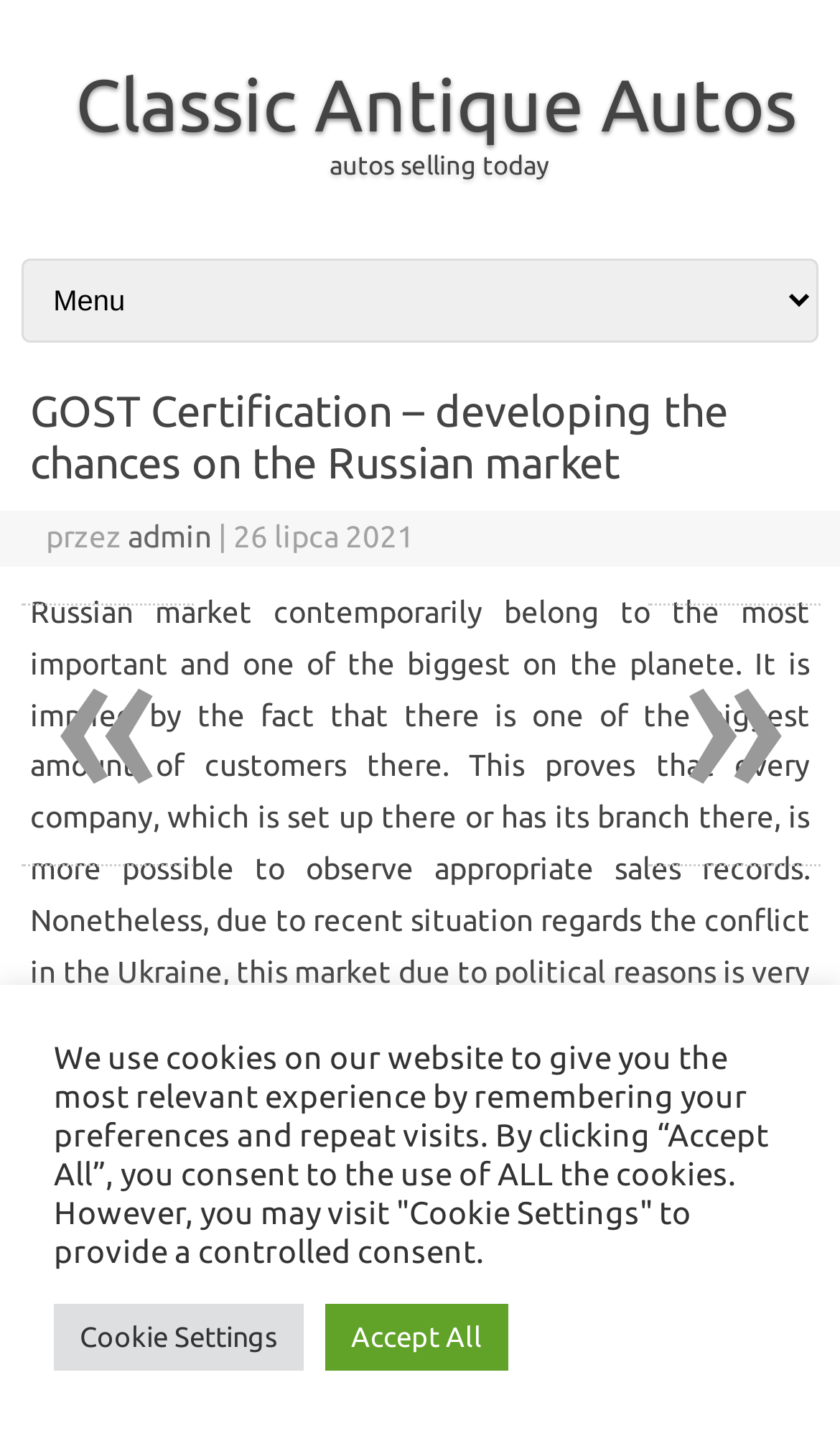Use a single word or phrase to answer this question: 
What is the current market situation in Russia?

Difficult due to conflict in Ukraine